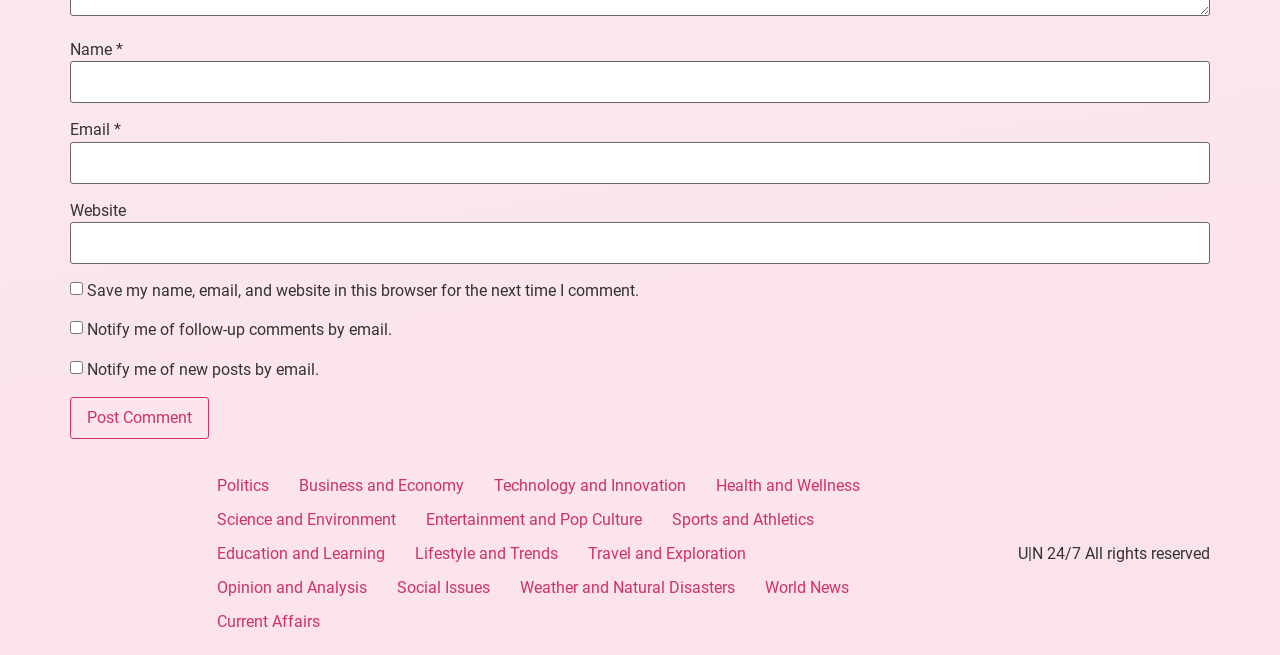Determine the bounding box coordinates of the element that should be clicked to execute the following command: "Click the Post Comment button".

[0.055, 0.606, 0.163, 0.67]